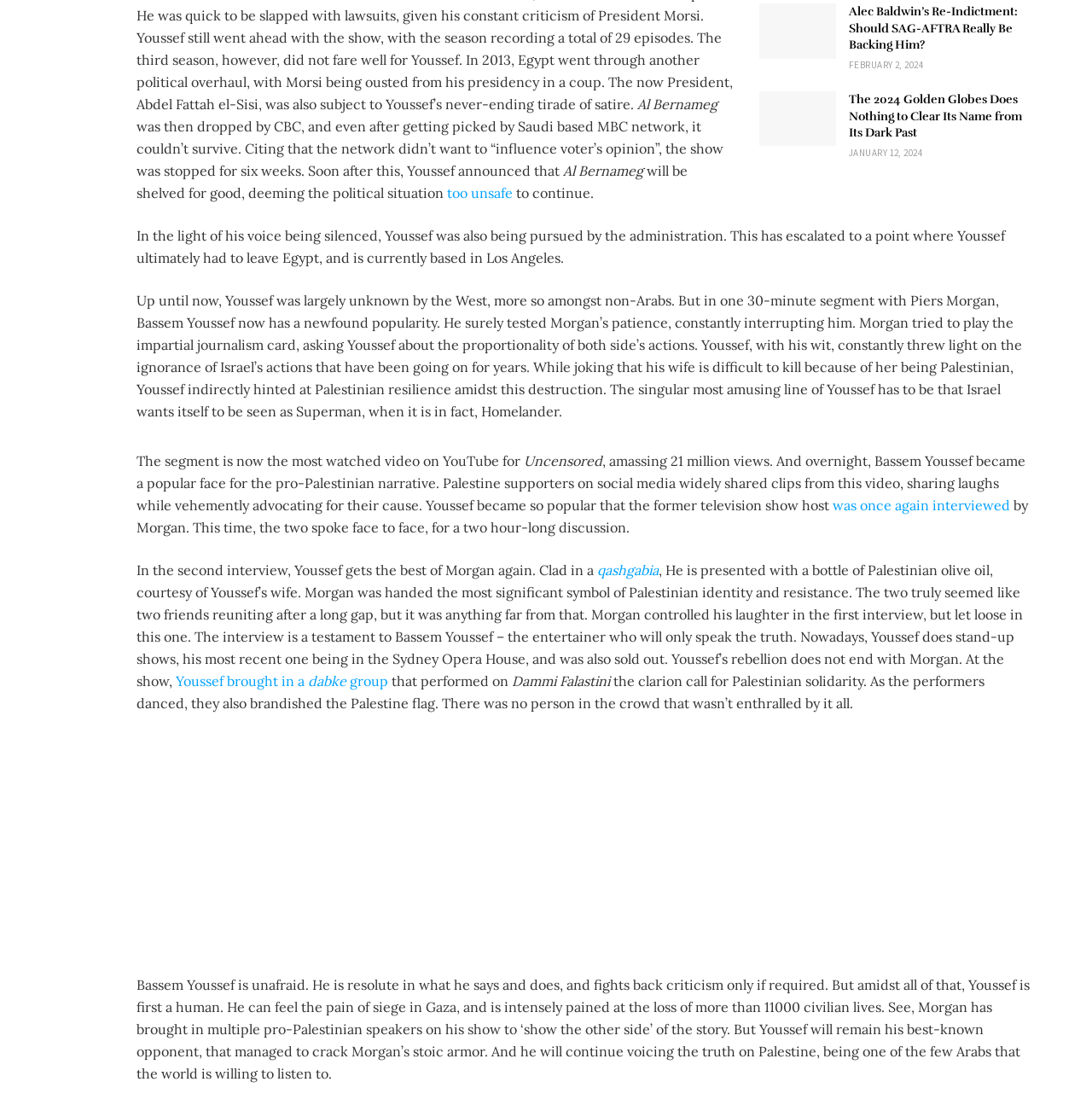Locate the bounding box coordinates of the clickable part needed for the task: "View the recent story 'Michael B. Jordan Excited to Film ‘I Am Legend’ Sequel with Will Smith'".

[0.283, 0.914, 0.459, 0.945]